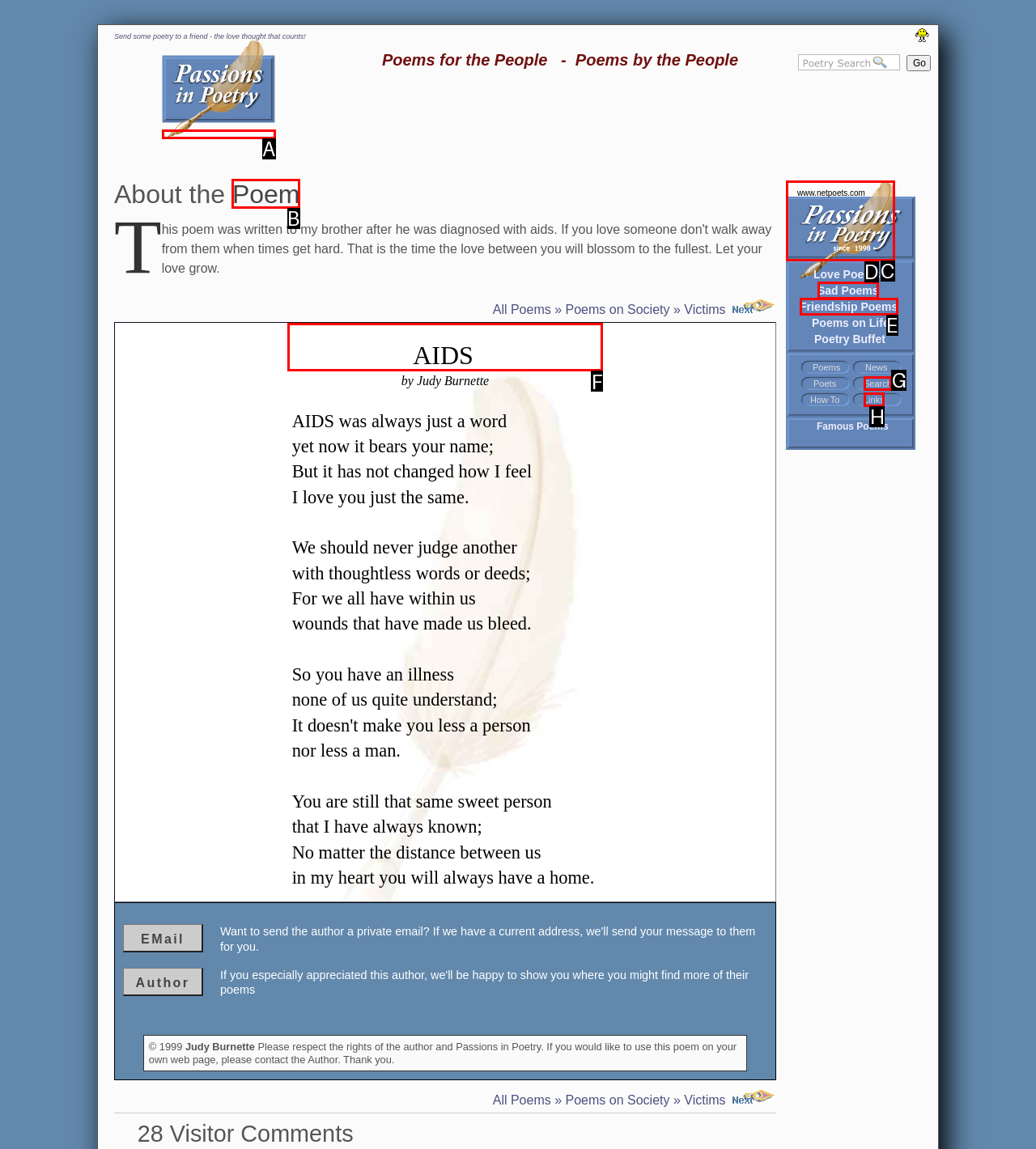Point out the HTML element I should click to achieve the following task: View poem by Judy Burnette Provide the letter of the selected option from the choices.

F